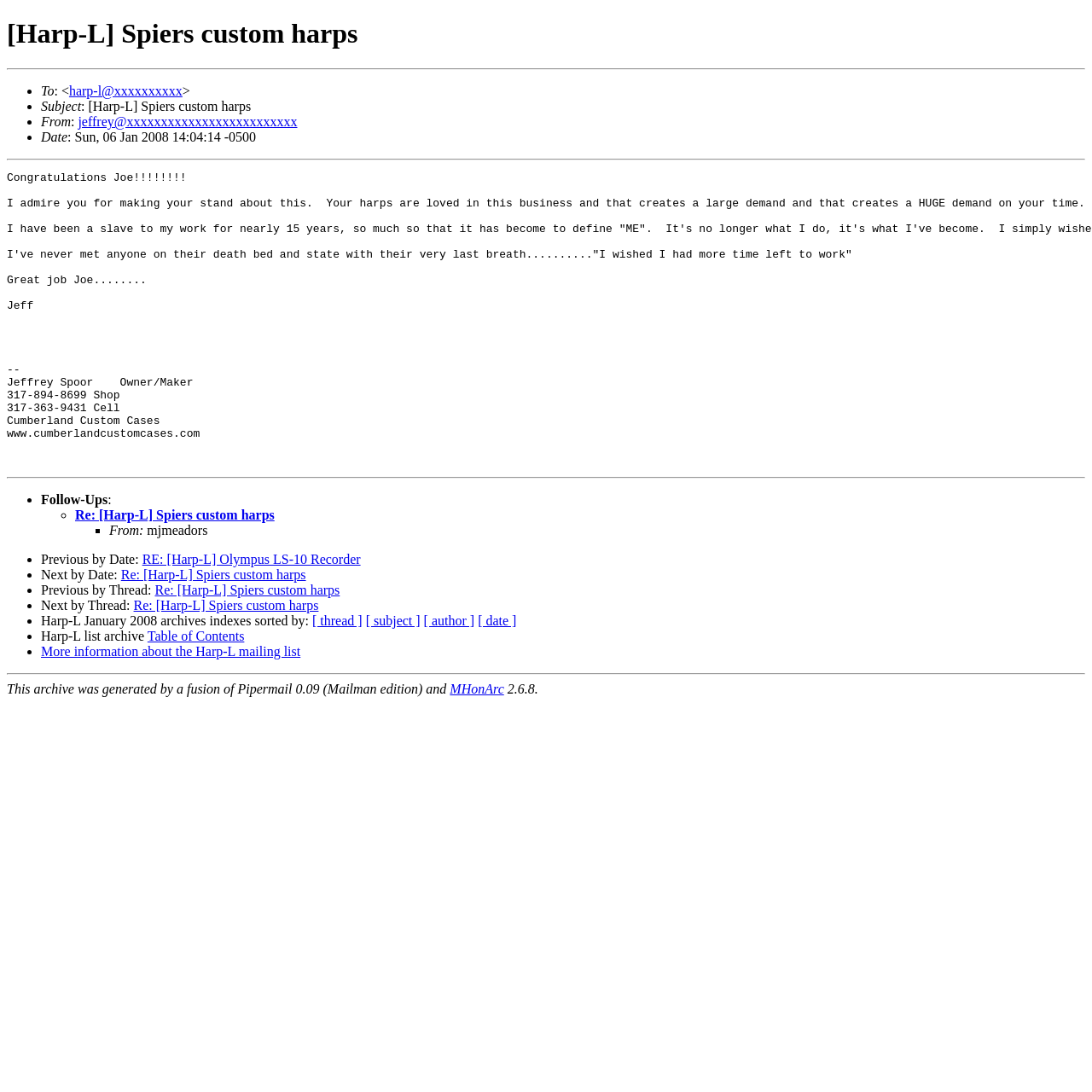Answer the question below in one word or phrase:
What is the purpose of the Harp-L list?

archive